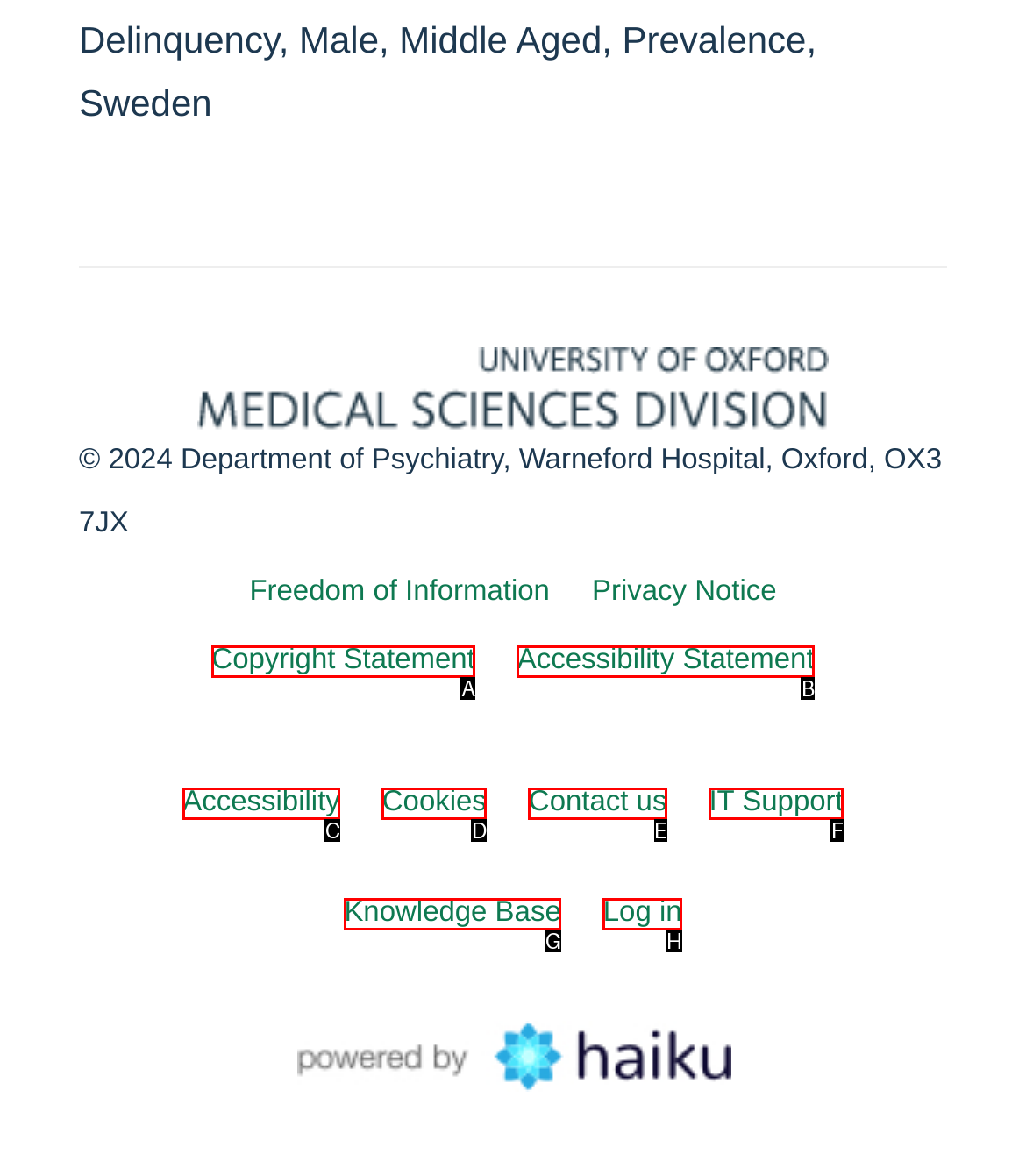From the choices provided, which HTML element best fits the description: Knowledge Base? Answer with the appropriate letter.

G